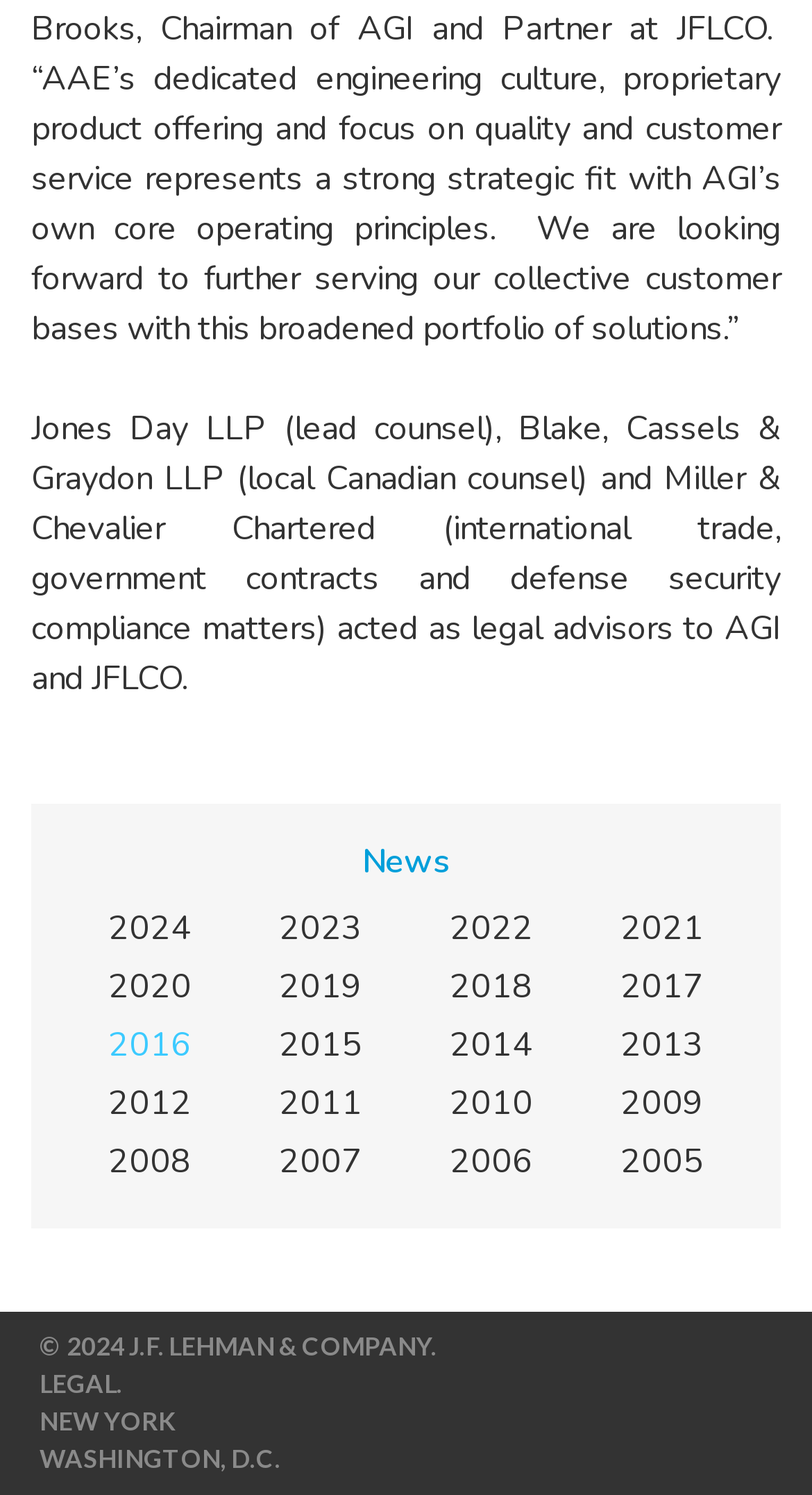With reference to the image, please provide a detailed answer to the following question: What is the purpose of the links with years?

The links with years, ranging from 2005 to 2024, are likely news archives. This is inferred from the heading 'News' above the links and the fact that they are organized by year, suggesting that they are archives of news articles or press releases.